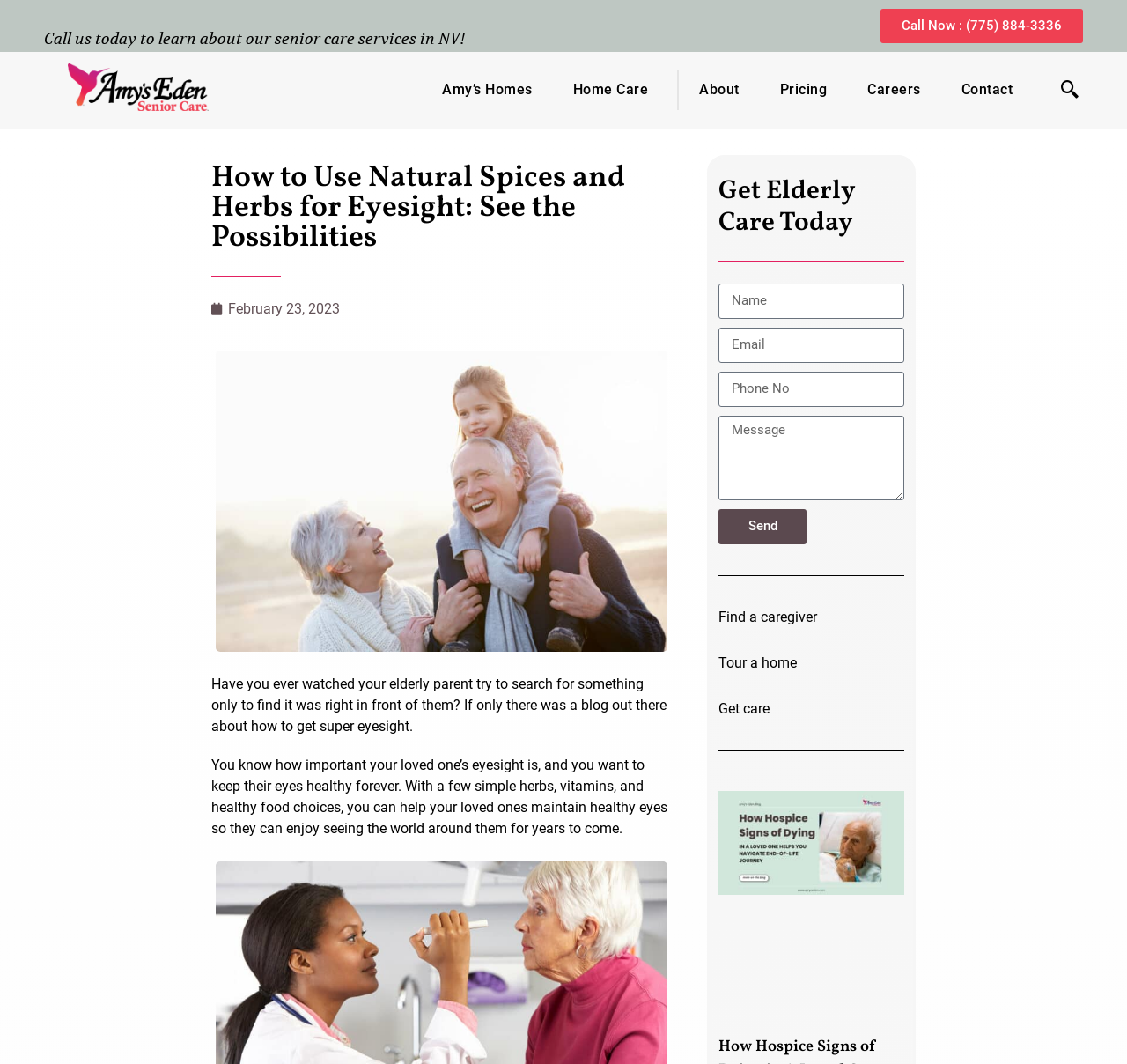Answer the question in a single word or phrase:
How many textboxes are there in the 'Get Elderly Care Today' section?

4